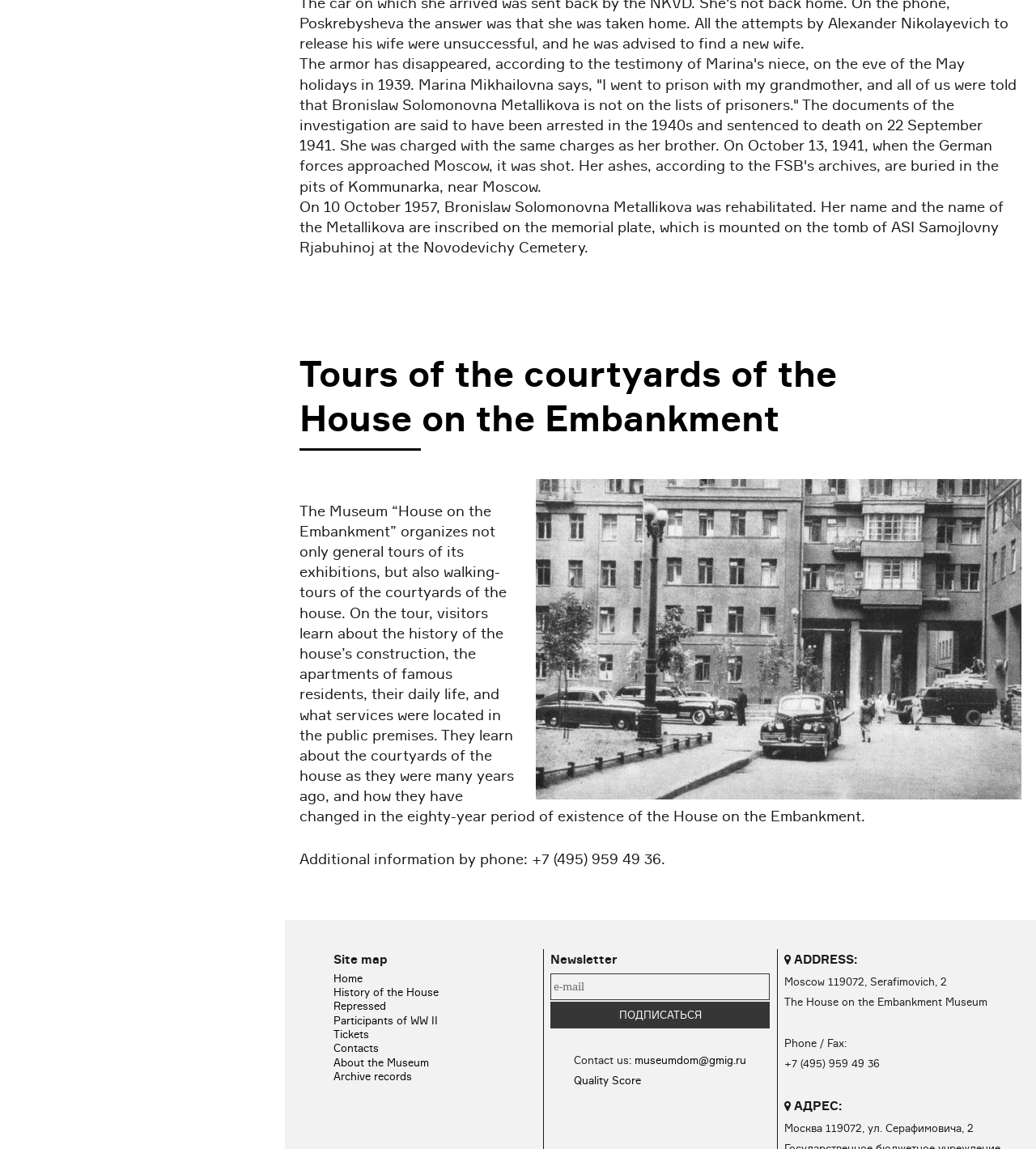Locate the UI element described as follows: "Home". Return the bounding box coordinates as four float numbers between 0 and 1 in the order [left, top, right, bottom].

[0.322, 0.846, 0.35, 0.857]